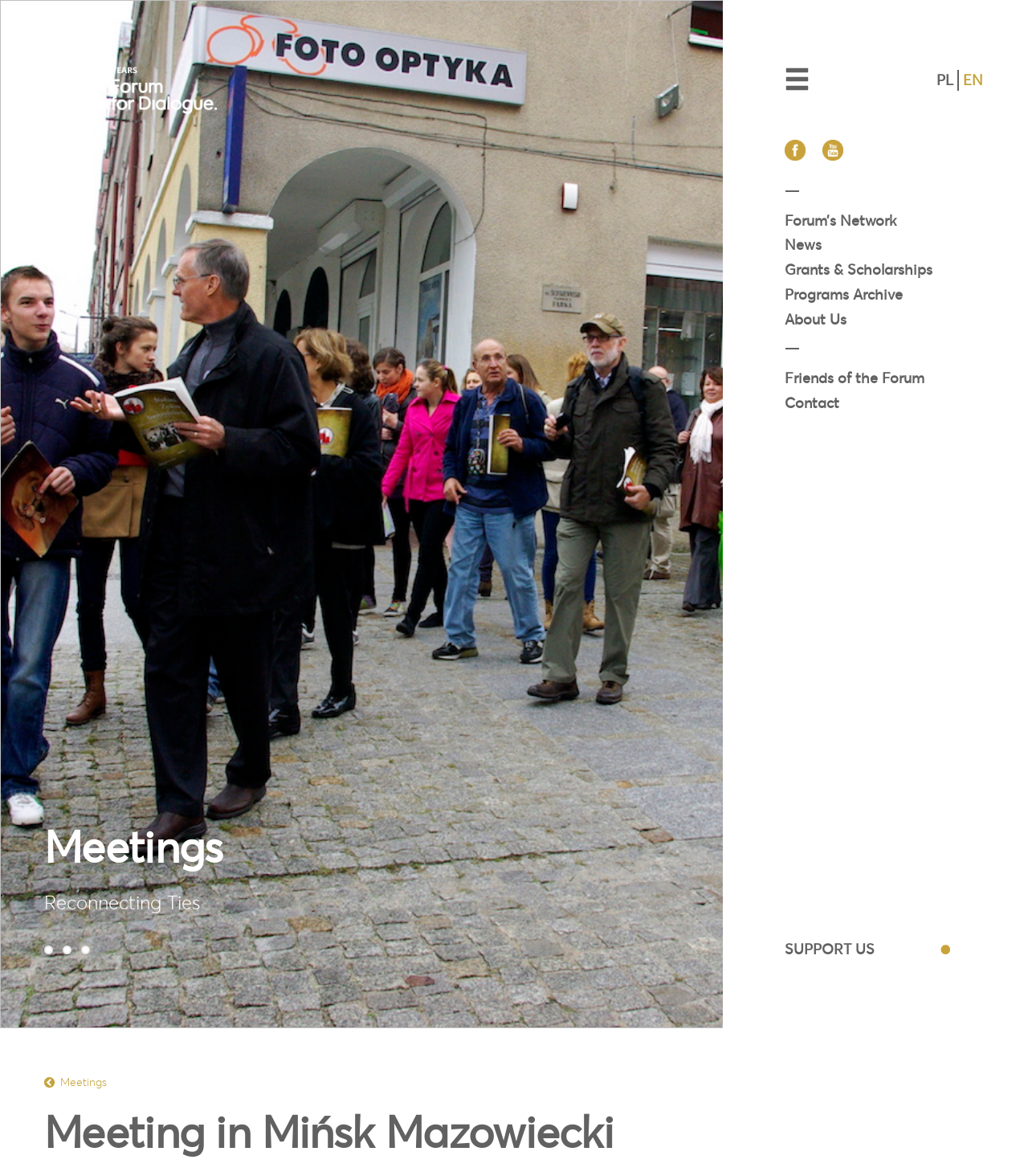Pinpoint the bounding box coordinates for the area that should be clicked to perform the following instruction: "learn about the Forum’s Network".

[0.763, 0.179, 0.872, 0.195]